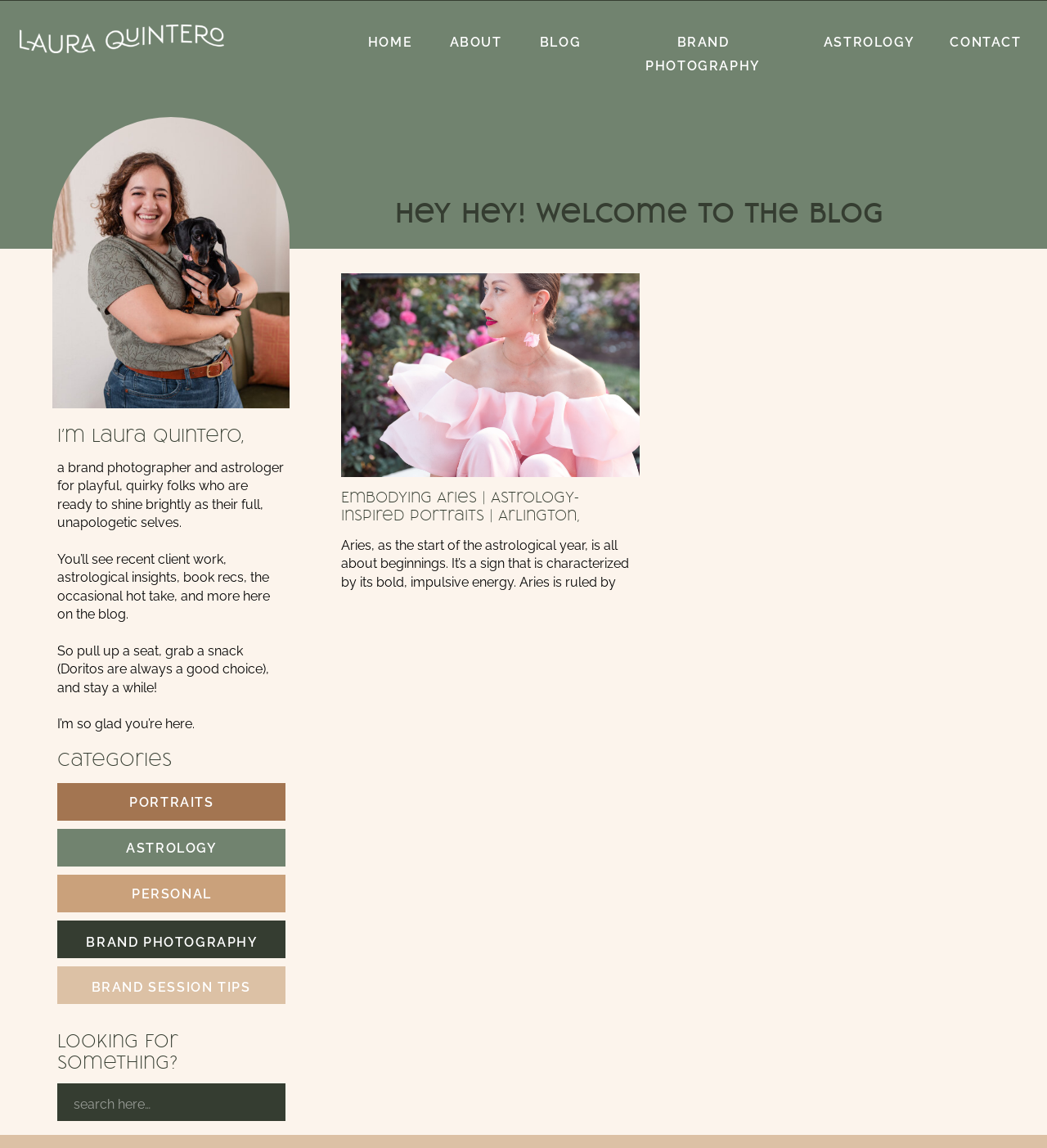What is the photographer's name?
Using the image as a reference, give an elaborate response to the question.

The photographer's name is mentioned in the heading 'I’m Laura Quintero,' which is located at the top of the webpage, indicating that the website belongs to Laura Quintero, a brand photographer and astrologer.